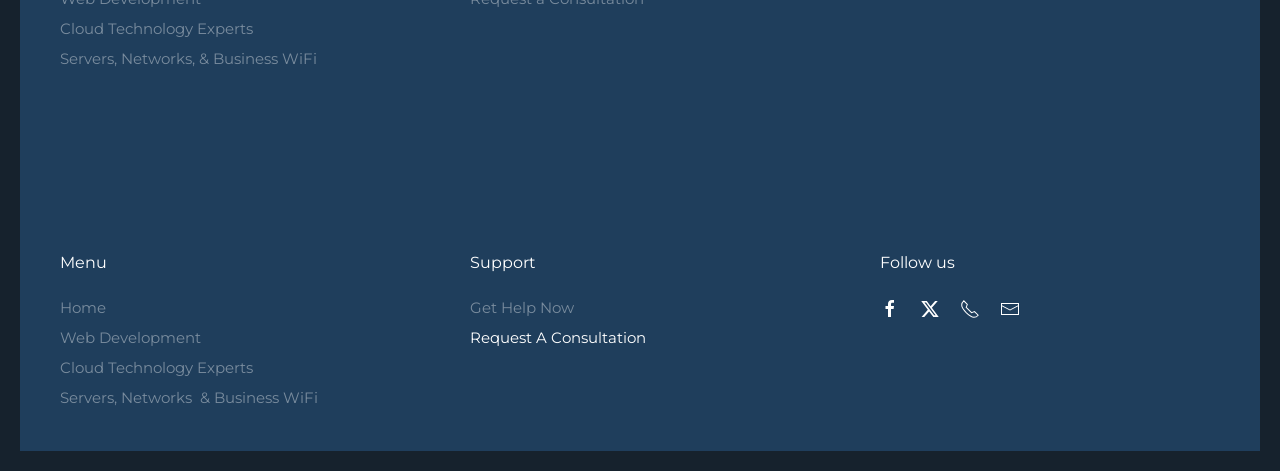From the details in the image, provide a thorough response to the question: What is the third main section?

I identified three main sections on the webpage: 'Menu', 'Support', and 'Follow us'. The third main section is 'Follow us'.